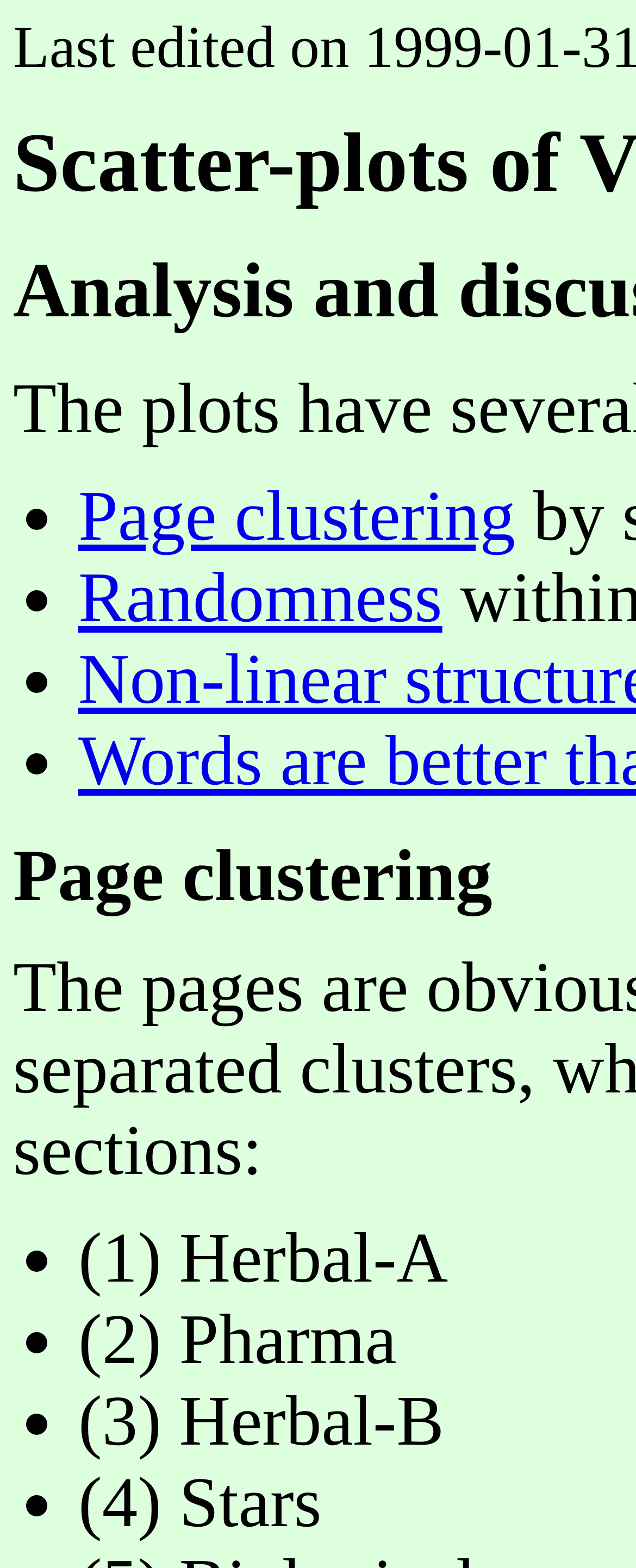How many list items are there?
Using the image, give a concise answer in the form of a single word or short phrase.

8